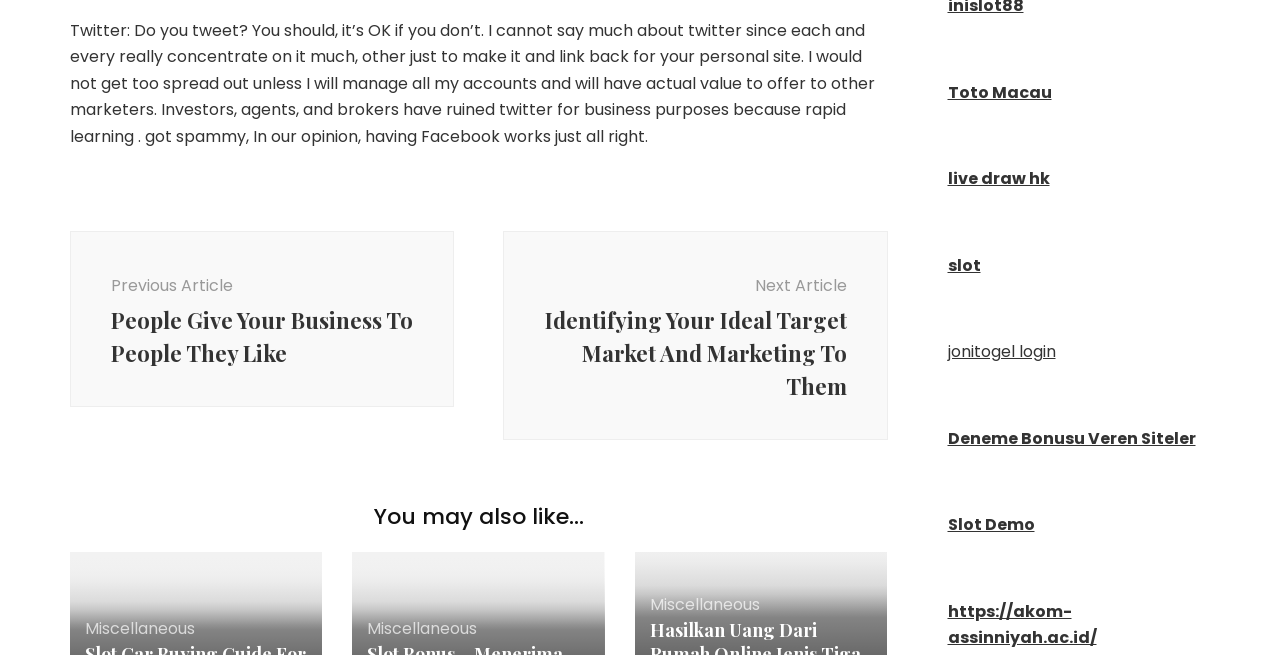Find the bounding box coordinates of the clickable area that will achieve the following instruction: "Click on the 'Next Article' link".

[0.393, 0.353, 0.693, 0.672]